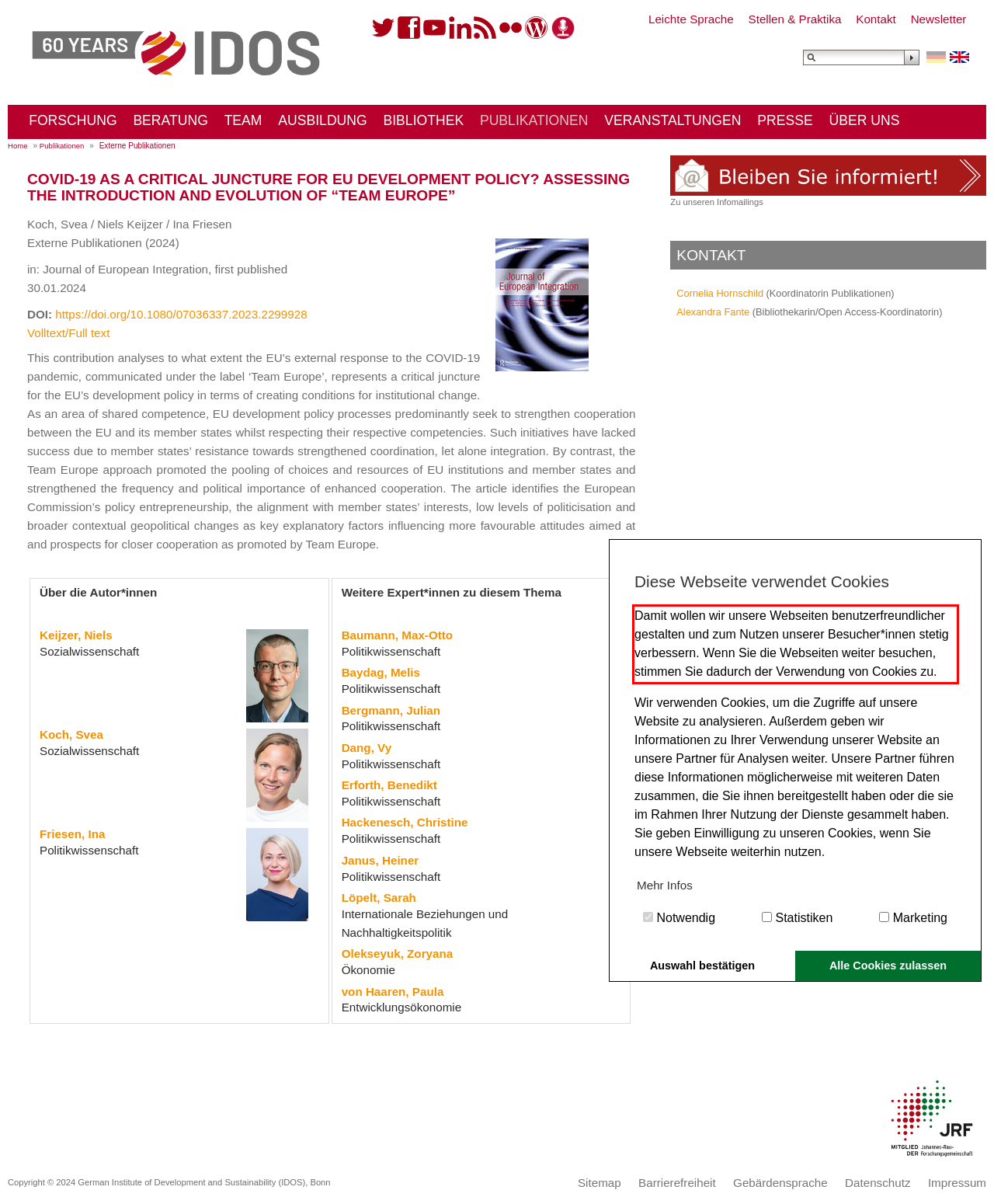The screenshot you have been given contains a UI element surrounded by a red rectangle. Use OCR to read and extract the text inside this red rectangle.

Damit wollen wir unsere Webseiten benutzerfreundlicher gestalten und zum Nutzen unserer Besucher*innen stetig verbessern. Wenn Sie die Webseiten weiter besuchen, stimmen Sie dadurch der Verwendung von Cookies zu.